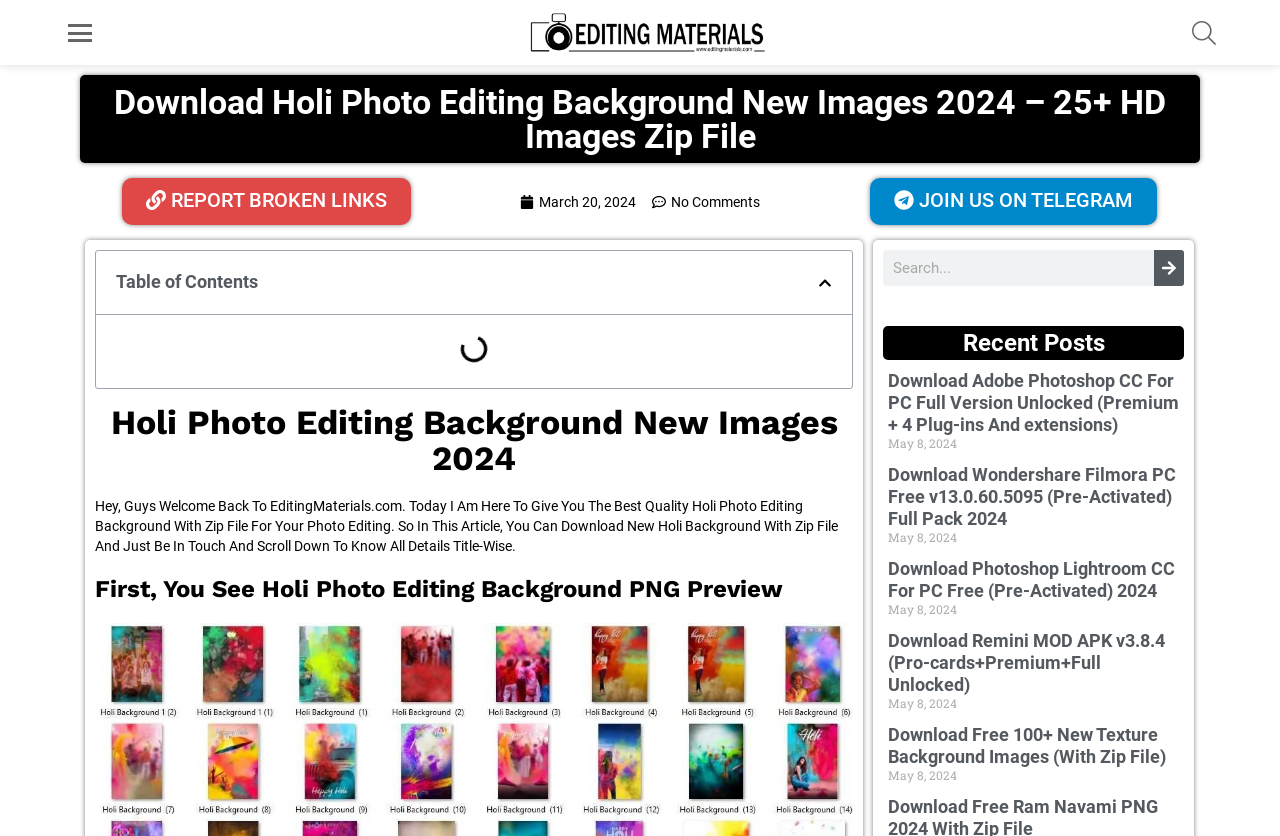Could you determine the bounding box coordinates of the clickable element to complete the instruction: "Click on the 'JOIN US ON TELEGRAM' link"? Provide the coordinates as four float numbers between 0 and 1, i.e., [left, top, right, bottom].

[0.68, 0.213, 0.904, 0.269]